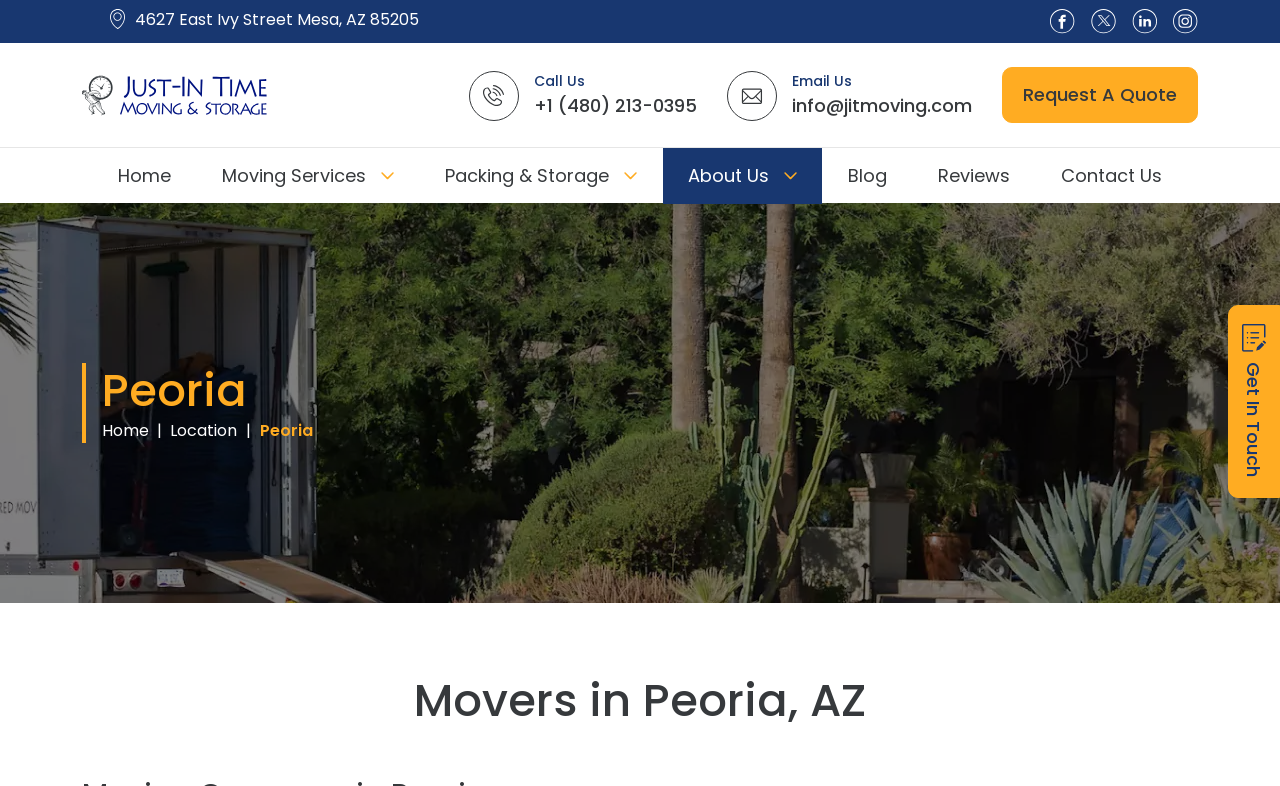Give a one-word or short phrase answer to the question: 
What services does the company provide?

Moving Services, Packing & Storage